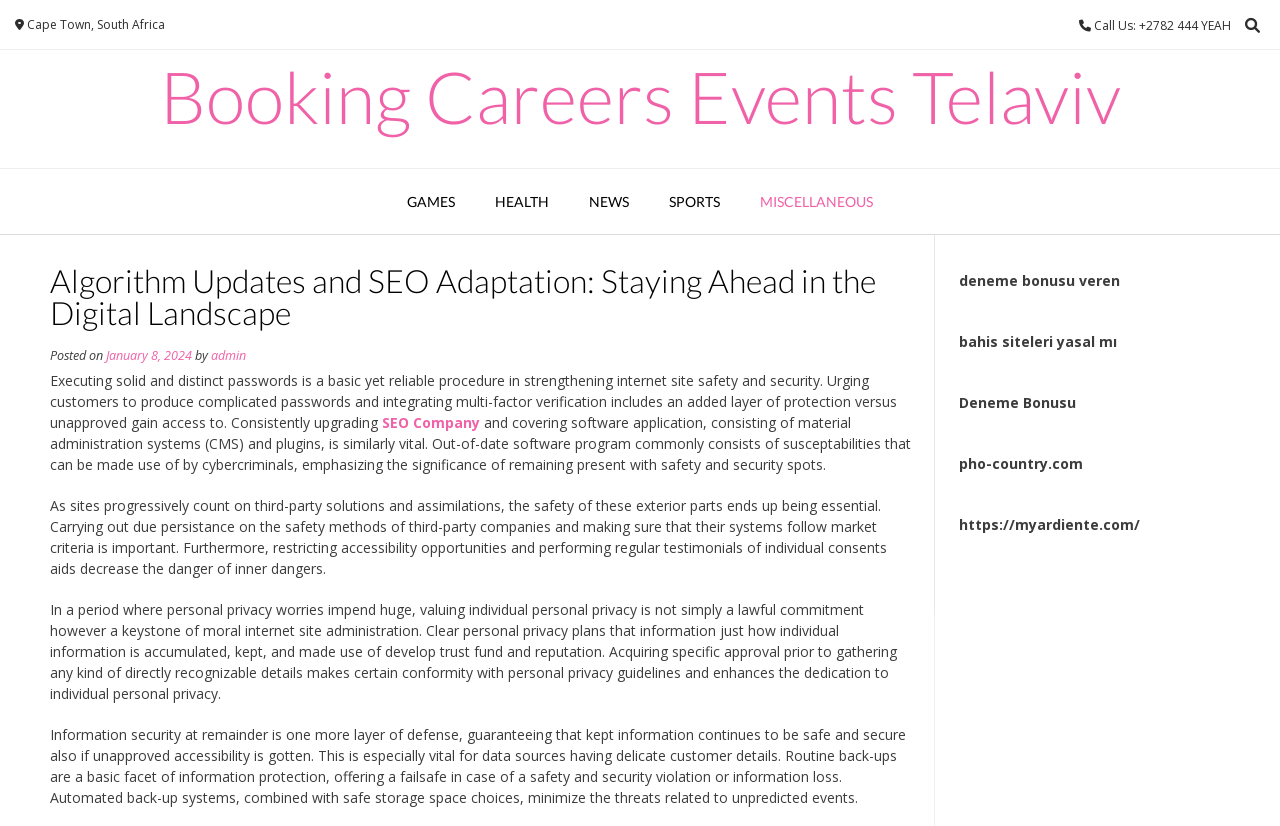Extract the main title from the webpage.

Booking Careers Events Telaviv